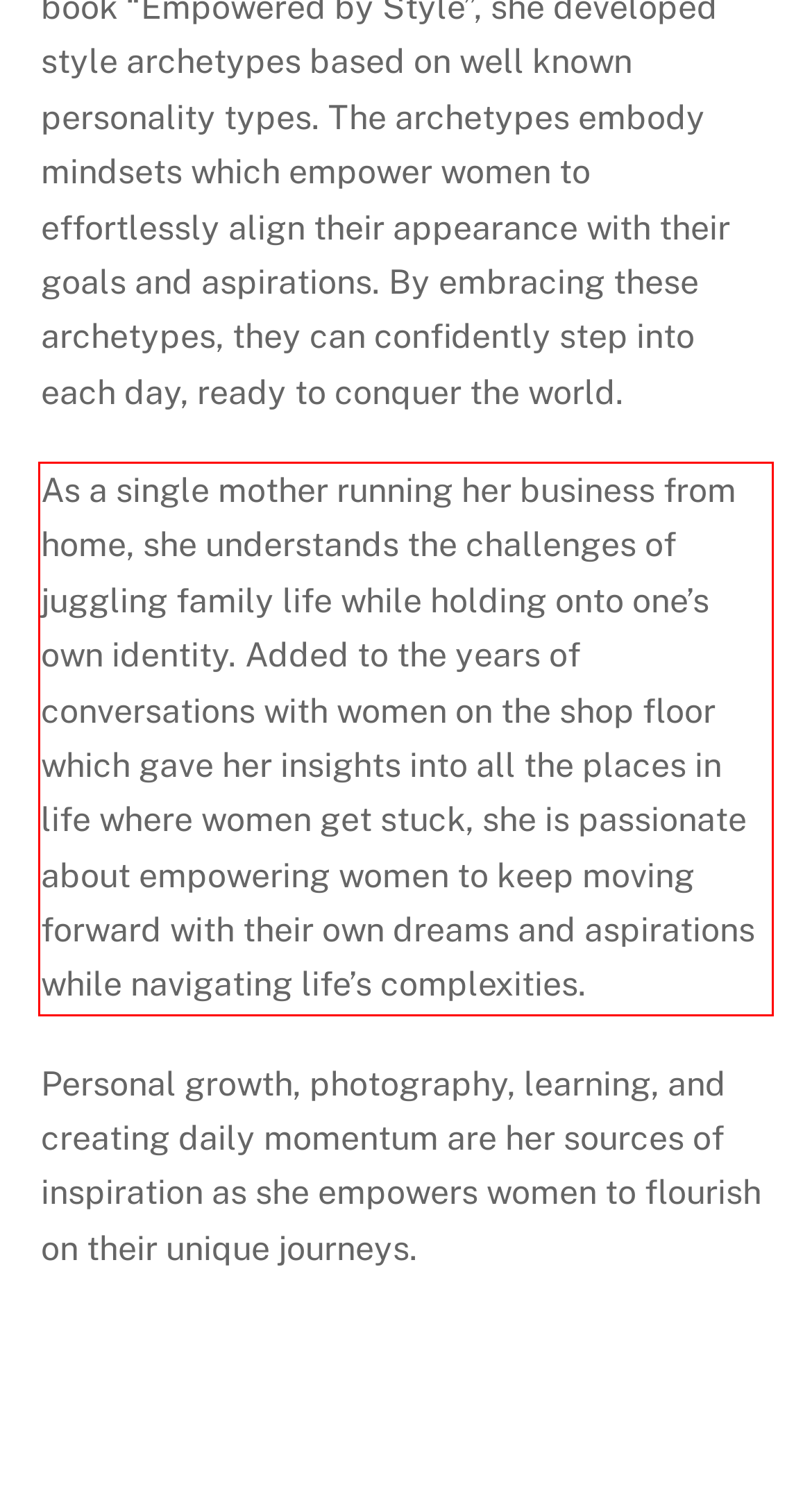You are presented with a screenshot containing a red rectangle. Extract the text found inside this red bounding box.

As a single mother running her business from home, she understands the challenges of juggling family life while holding onto one’s own identity. Added to the years of conversations with women on the shop floor which gave her insights into all the places in life where women get stuck, she is passionate about empowering women to keep moving forward with their own dreams and aspirations while navigating life’s complexities.